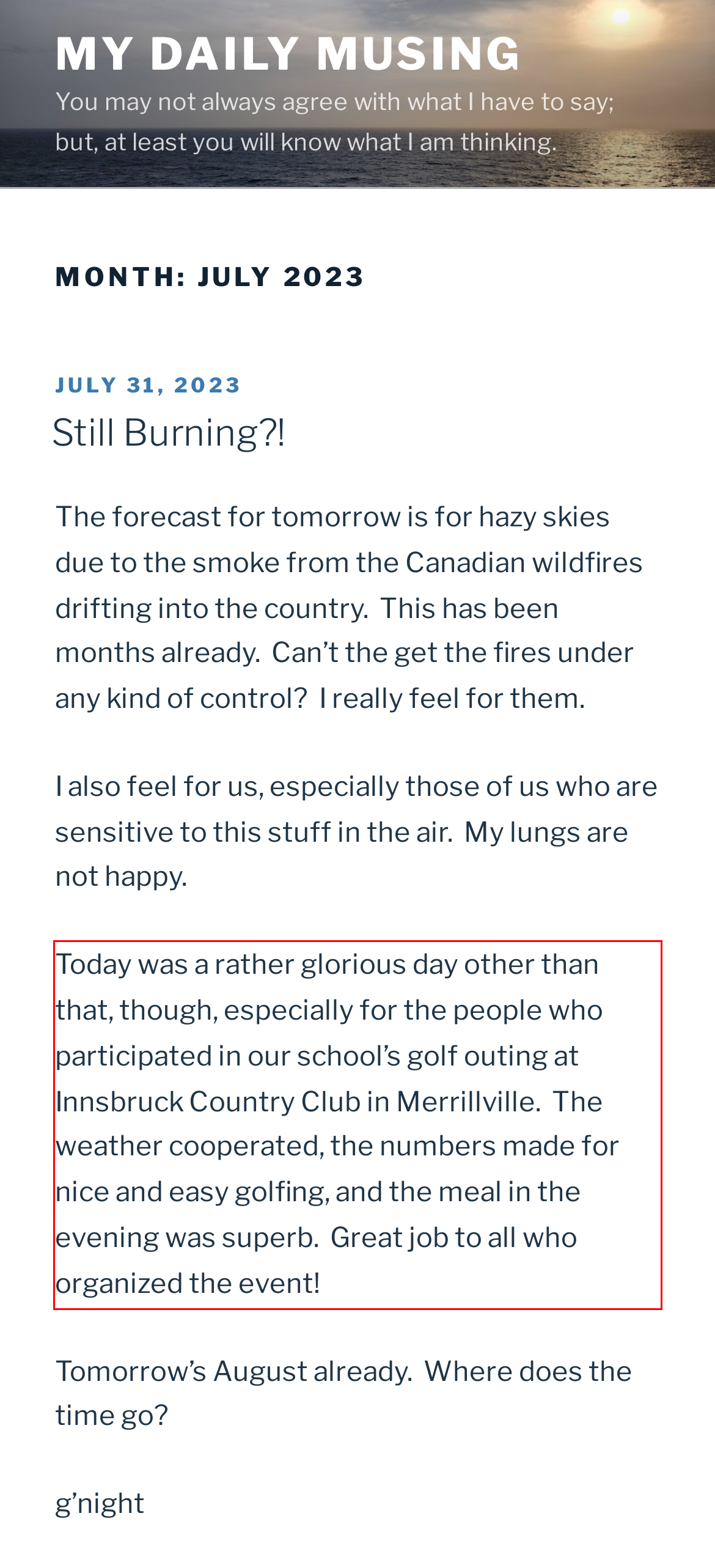In the screenshot of the webpage, find the red bounding box and perform OCR to obtain the text content restricted within this red bounding box.

Today was a rather glorious day other than that, though, especially for the people who participated in our school’s golf outing at Innsbruck Country Club in Merrillville. The weather cooperated, the numbers made for nice and easy golfing, and the meal in the evening was superb. Great job to all who organized the event!